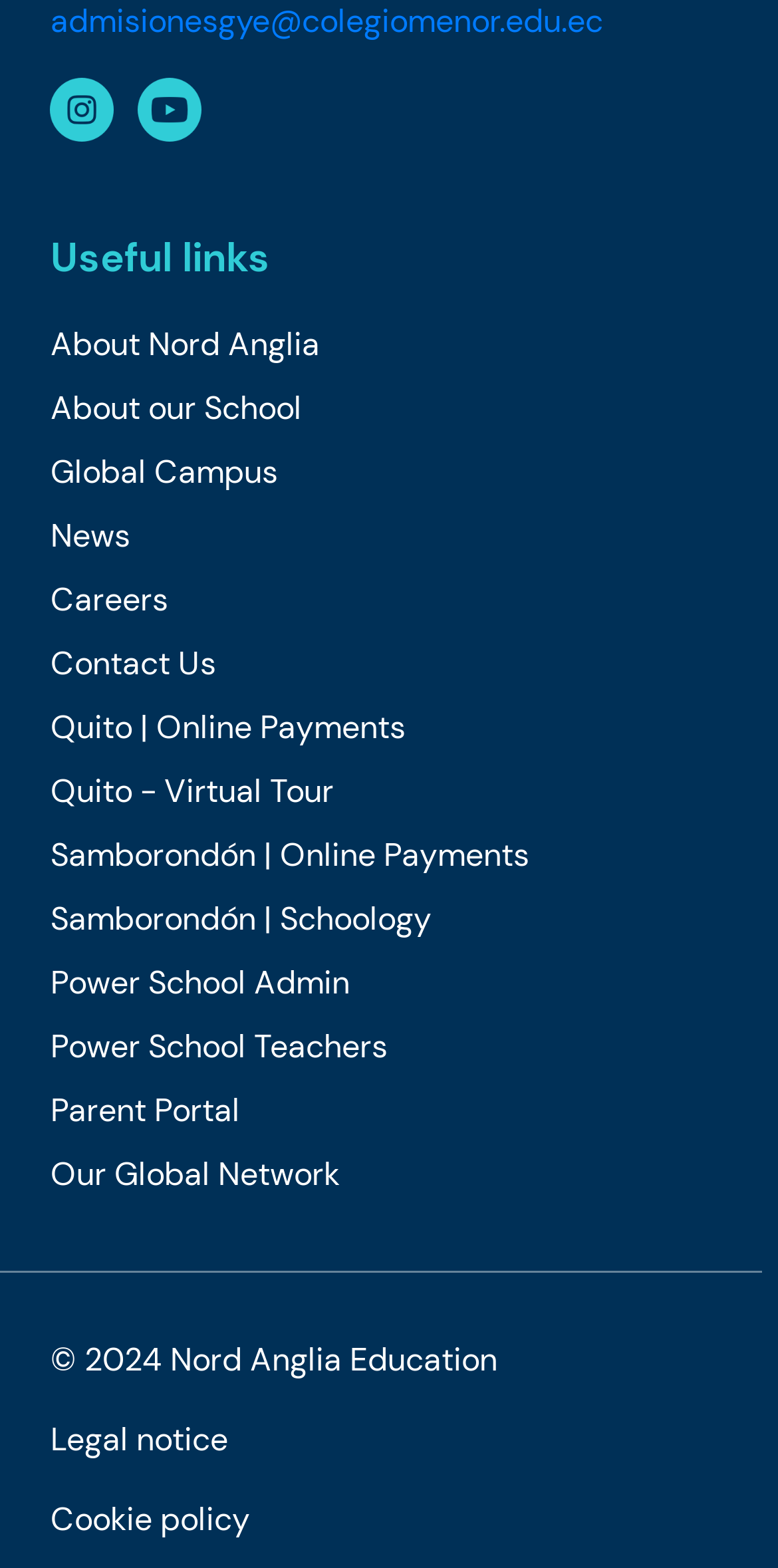Determine the bounding box for the described HTML element: "Parent Portal". Ensure the coordinates are four float numbers between 0 and 1 in the format [left, top, right, bottom].

[0.065, 0.695, 0.309, 0.721]